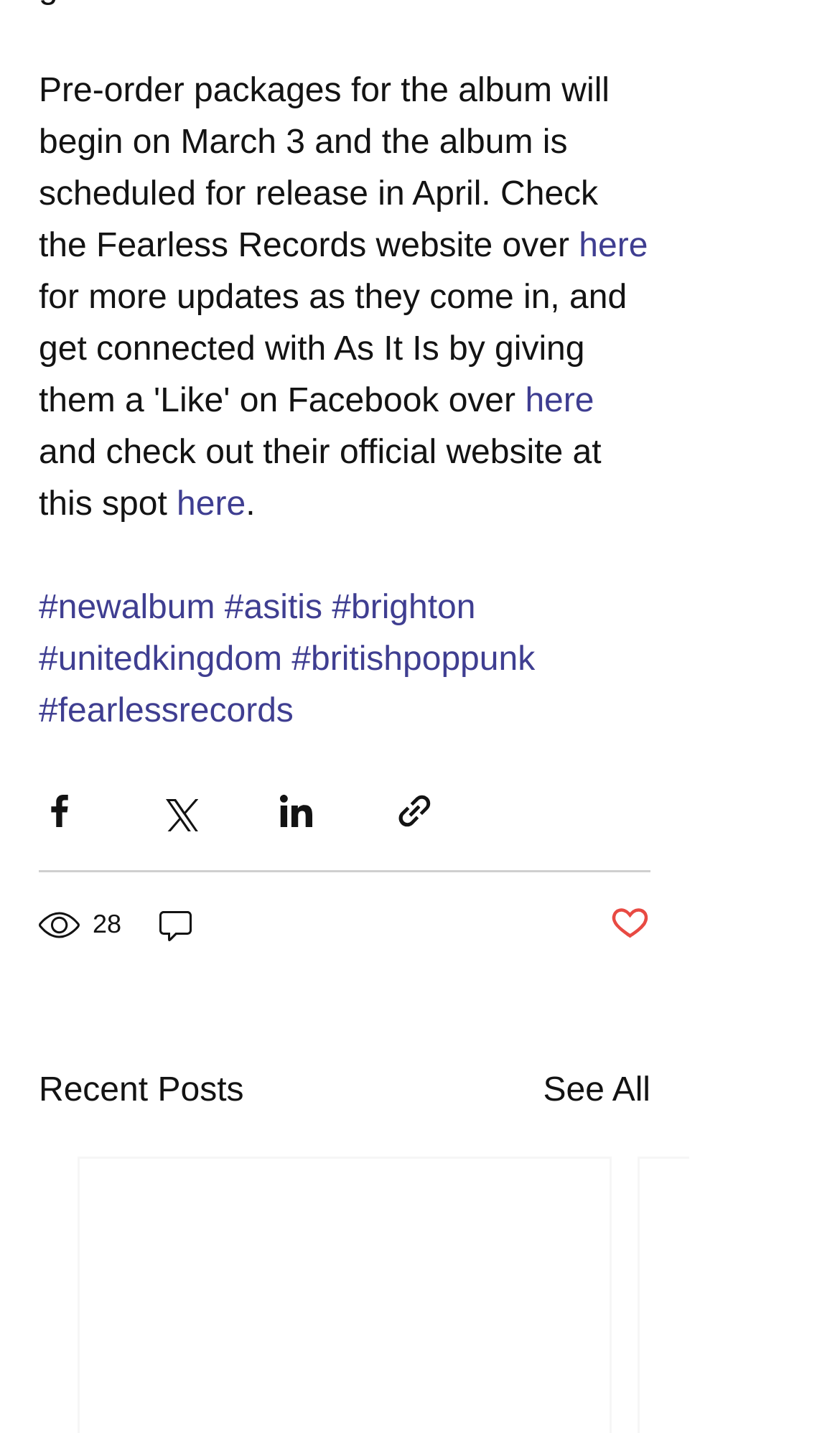Locate the bounding box coordinates of the element's region that should be clicked to carry out the following instruction: "Like the post". The coordinates need to be four float numbers between 0 and 1, i.e., [left, top, right, bottom].

[0.726, 0.629, 0.774, 0.661]